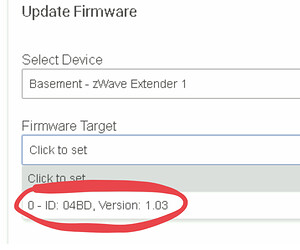Craft a descriptive caption that covers all aspects of the image.

The image displays a user interface screen for updating firmware, likely within a smart home application or device management system. At the top, the section is labeled "Update Firmware," indicating the main purpose of the interface. Below this title, users can choose a device from a dropdown menu, which in this case shows "Basement - zWave Extender 1," suggesting the user is managing a zWave-enabled device located in the basement.

The interface features two sections labeled "Firmware Target," both intended for user input but currently marked with "Click to set," indicating the fields may require customization or selection from available firmware options. Below these fields, there's an important detail circled in red: "0 - ID: 04BD, Version: 1.03." This notation provides specific information about the current firmware version and its unique identifier. This detail is crucial for users to confirm that they are updating the correct firmware for the device selected. The overall layout is user-friendly, designed to facilitate straightforward firmware updates.